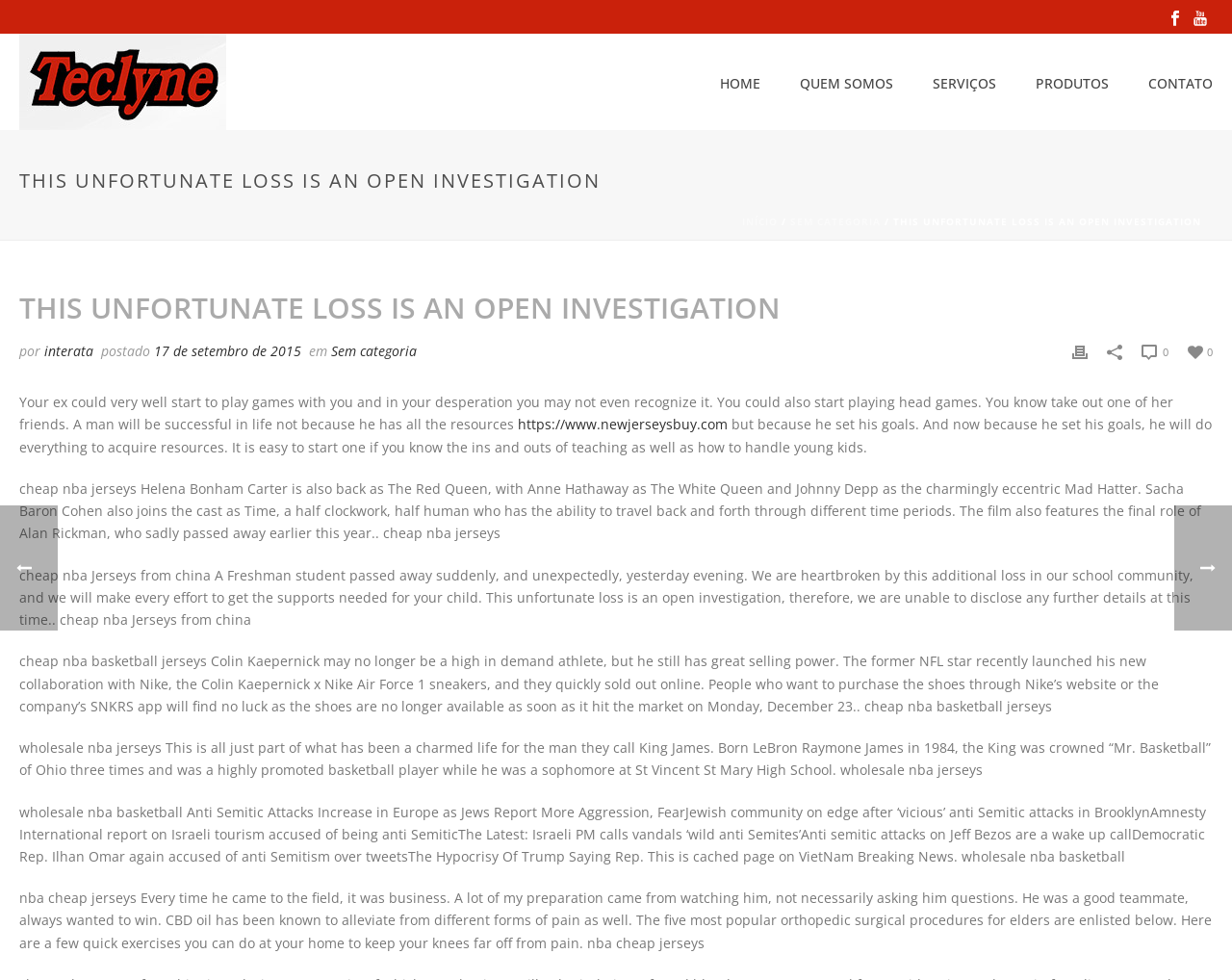What is the name of the website?
Refer to the image and provide a concise answer in one word or phrase.

Teclyne